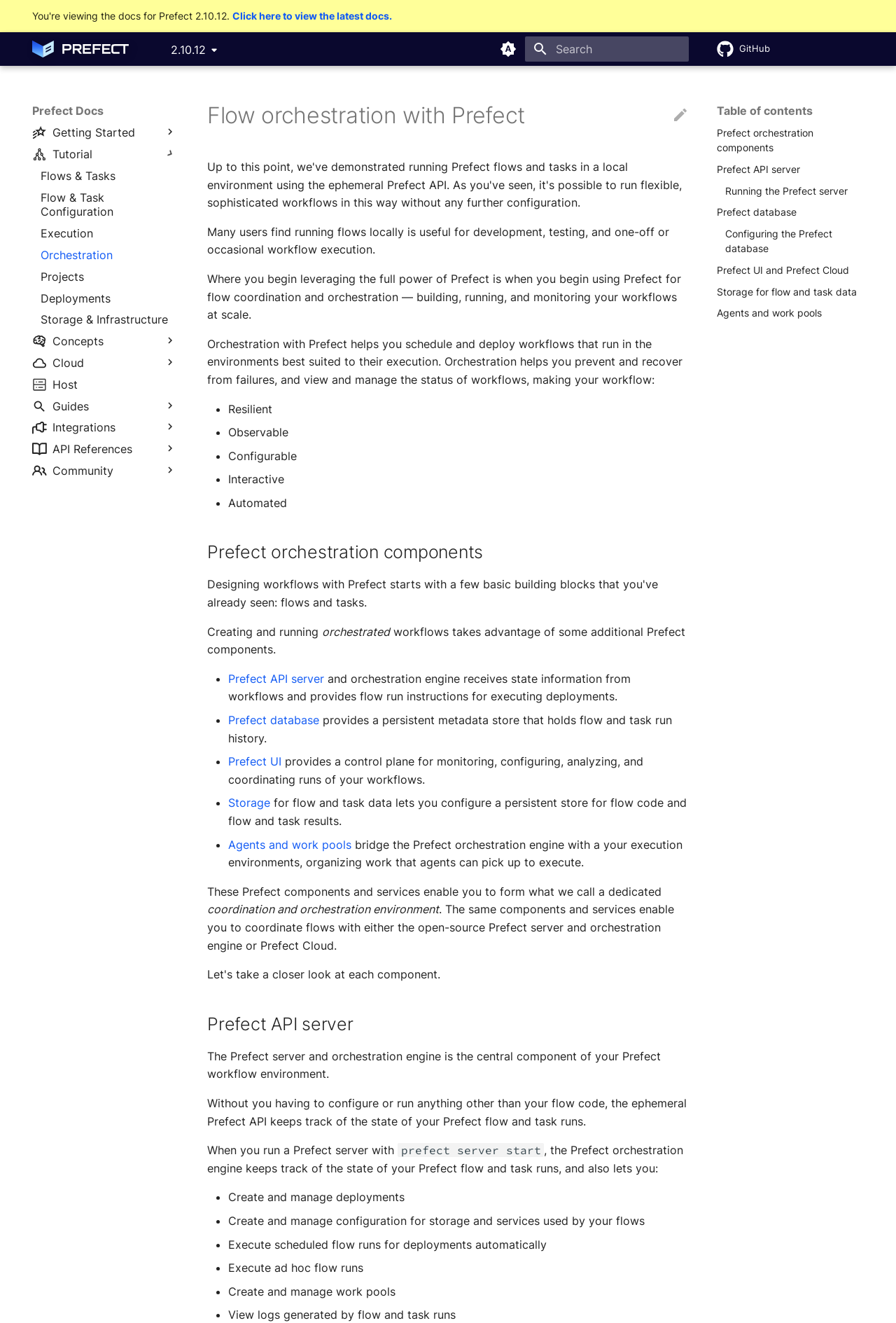What is the theme switcher for?
Analyze the image and deliver a detailed answer to the question.

I looked at the LabelText 'Switch to light mode' and the image next to it, and concluded that the theme switcher is used to switch the website's theme to light mode.